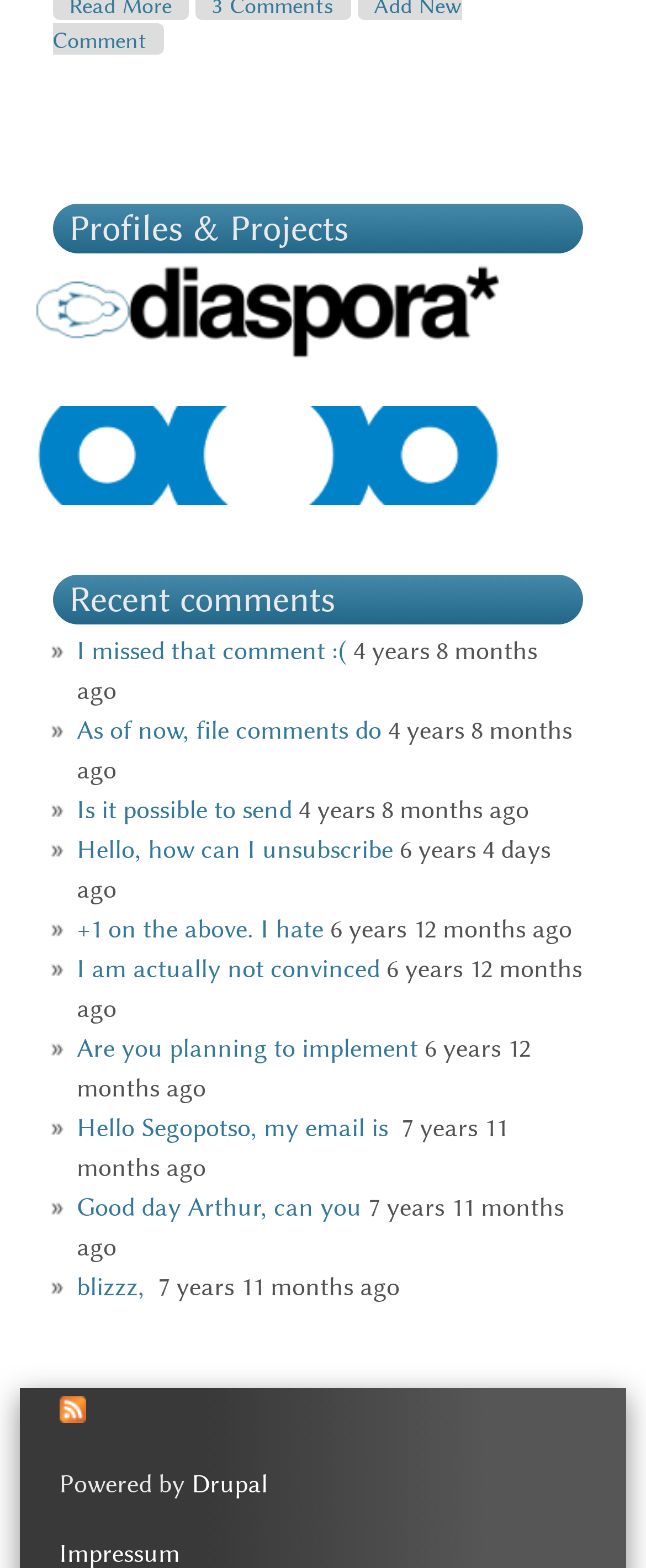Determine the bounding box coordinates of the clickable region to follow the instruction: "Subscribe to Syndicate".

[0.092, 0.892, 0.133, 0.911]